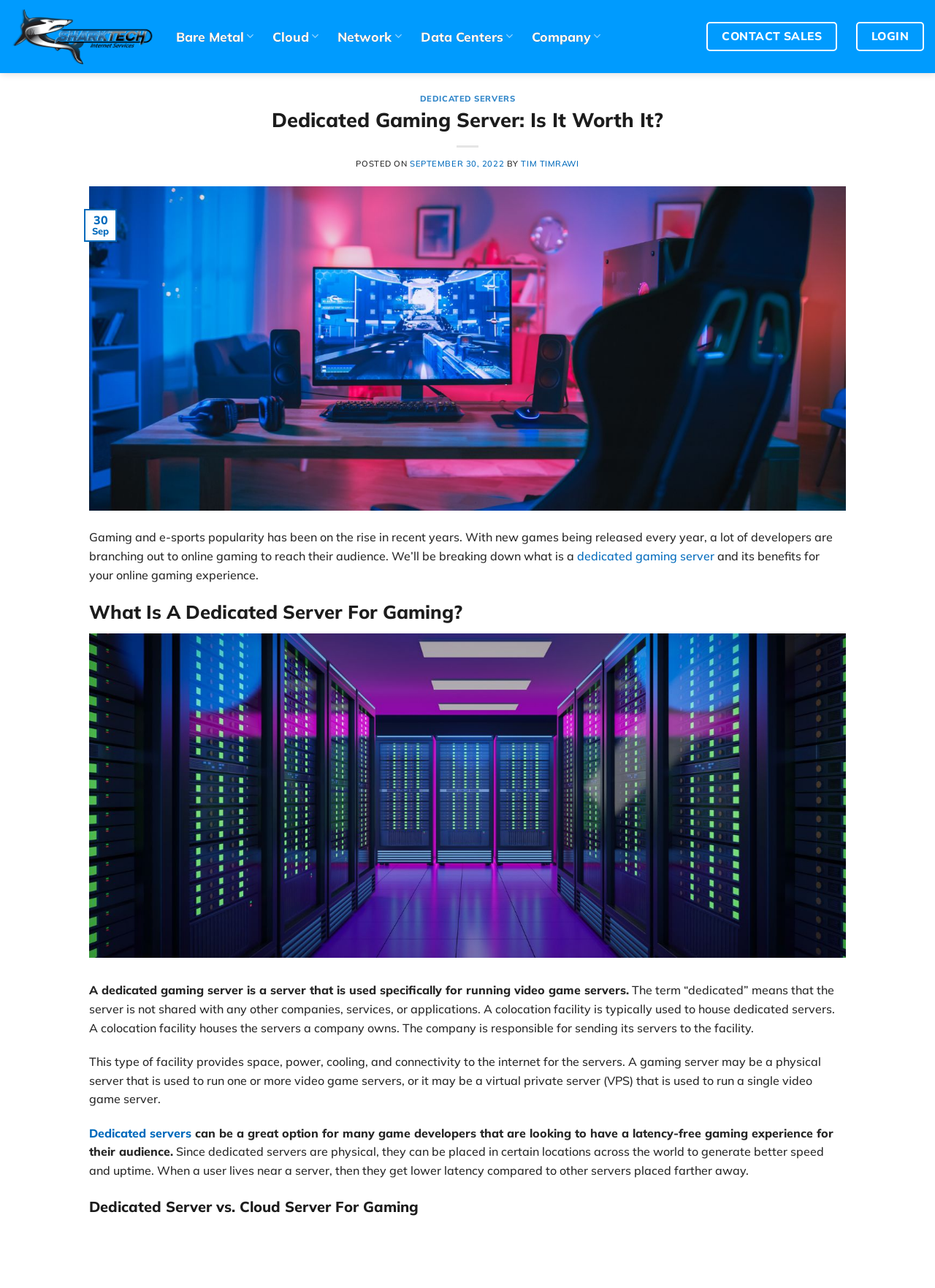Illustrate the webpage's structure and main components comprehensively.

The webpage is about dedicated gaming servers, with a focus on their benefits and uses. At the top, there is a navigation menu with links to different sections of the website, including "Bare Metal", "Cloud", "Network", "Data Centers", and "Company". On the right side of the navigation menu, there are two prominent links: "CONTACT SALES" and "LOGIN".

Below the navigation menu, there is a header section with a title "DEDICATED SERVERS" and a subheading "Dedicated Gaming Server: Is It Worth It?". The subheading is accompanied by a date "SEPTEMBER 30, 2022" and an author's name "TIM TIMRAWI".

The main content of the webpage is divided into sections, each with a heading and a block of text. The first section introduces the topic of dedicated gaming servers, explaining that they are used by game developers to provide a latency-free gaming experience. There is an image accompanying this section.

The next section is titled "What Is A Dedicated Server For Gaming?" and provides a detailed explanation of what a dedicated gaming server is, how it works, and its benefits. This section also includes an image.

The webpage then compares dedicated servers to cloud servers for gaming, highlighting the advantages of dedicated servers in terms of latency and uptime. Throughout the webpage, there are links to related topics, such as "dedicated gaming server" and "dedicated servers".